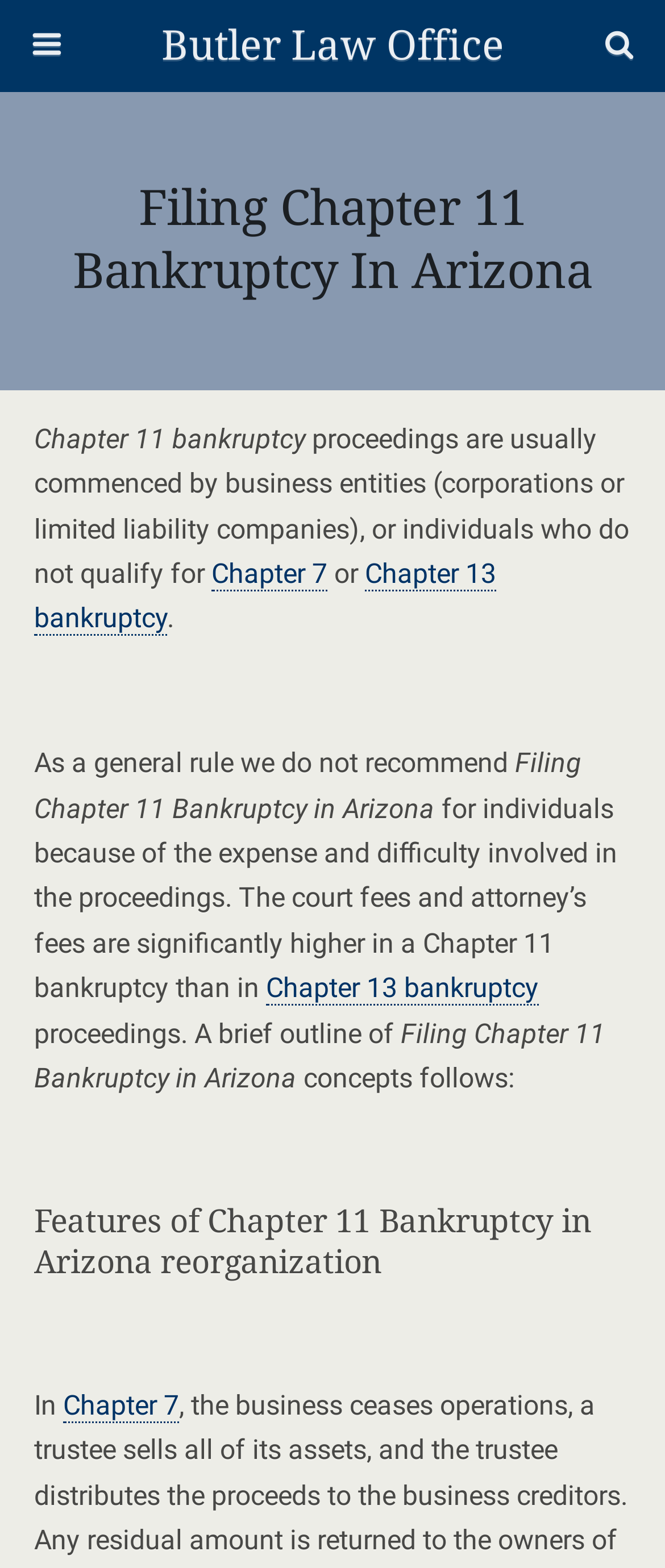What is the purpose of the search box on the webpage?
Examine the screenshot and reply with a single word or phrase.

To search the website